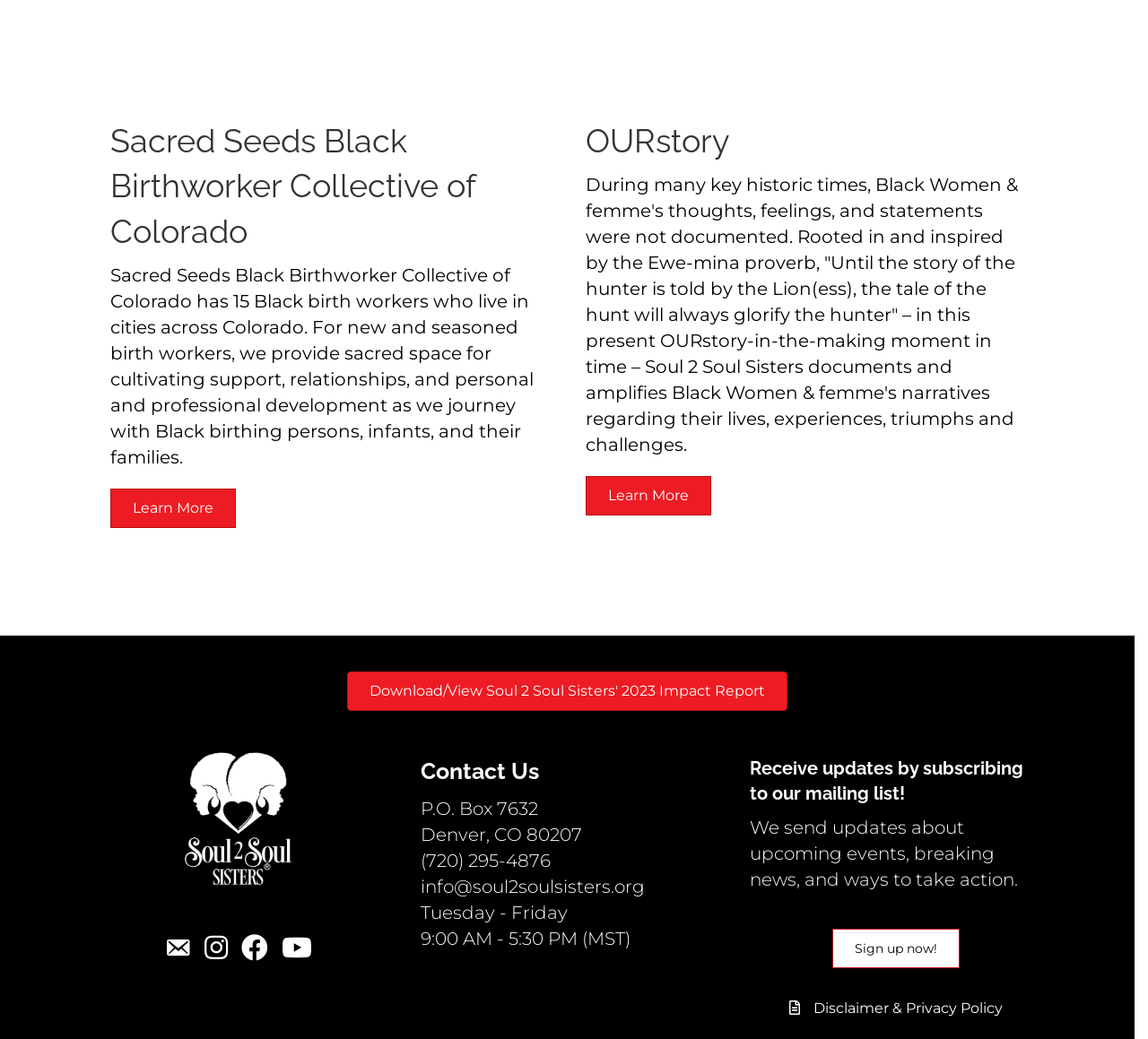From the details in the image, provide a thorough response to the question: How many Black birth workers are part of the collective?

The number of Black birth workers is mentioned in the static text element that describes the collective, which states 'Sacred Seeds Black Birthworker Collective of Colorado has 15 Black birth workers who live in cities across Colorado'.